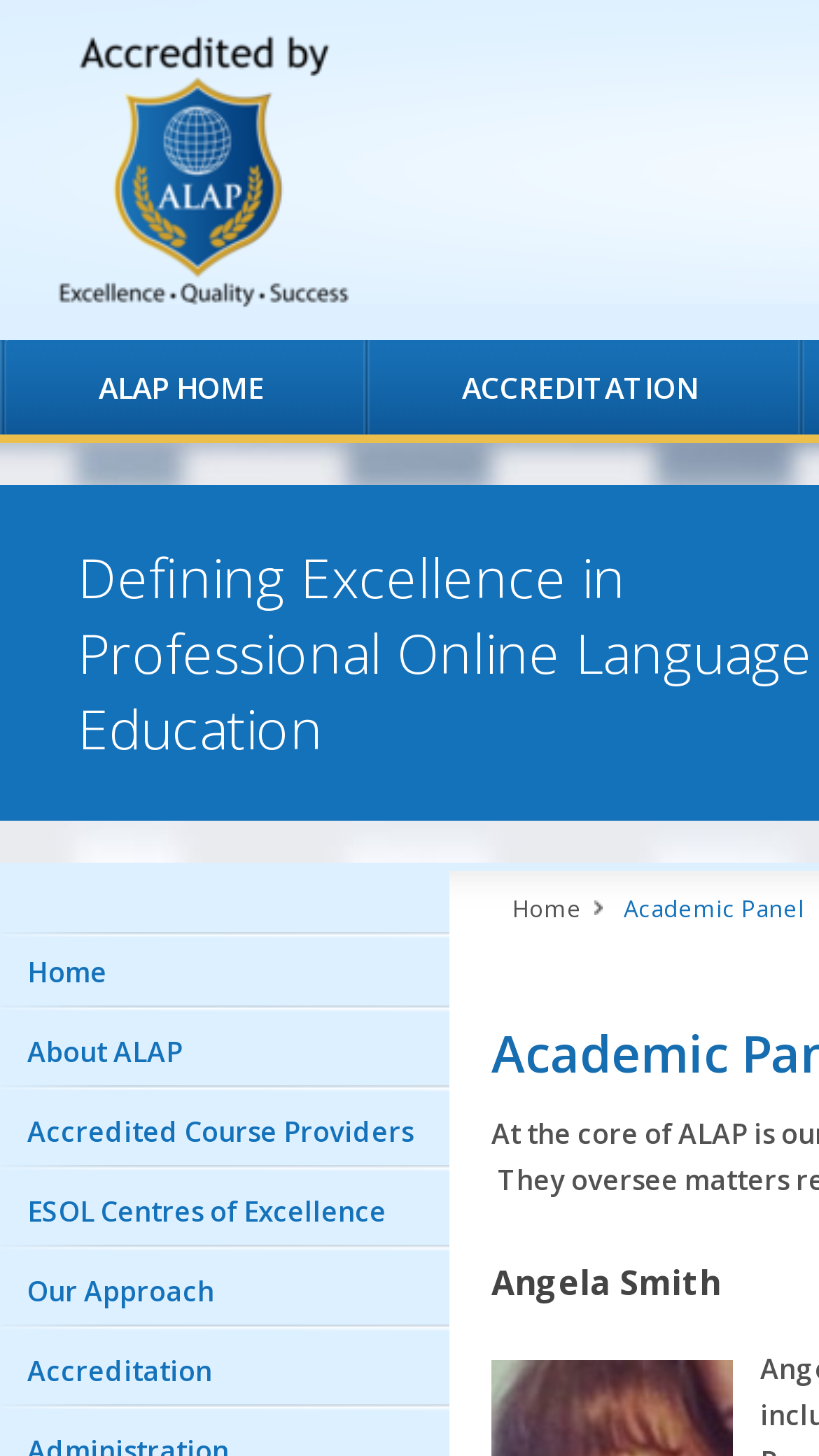What is the name of the academic panel?
Please answer the question with as much detail and depth as you can.

I found the answer by looking at the static text element 'Academic Panel' with bounding box coordinates [0.762, 0.613, 0.982, 0.634]. This text is likely to be a prominent heading or title on the webpage, indicating the name of the academic panel.